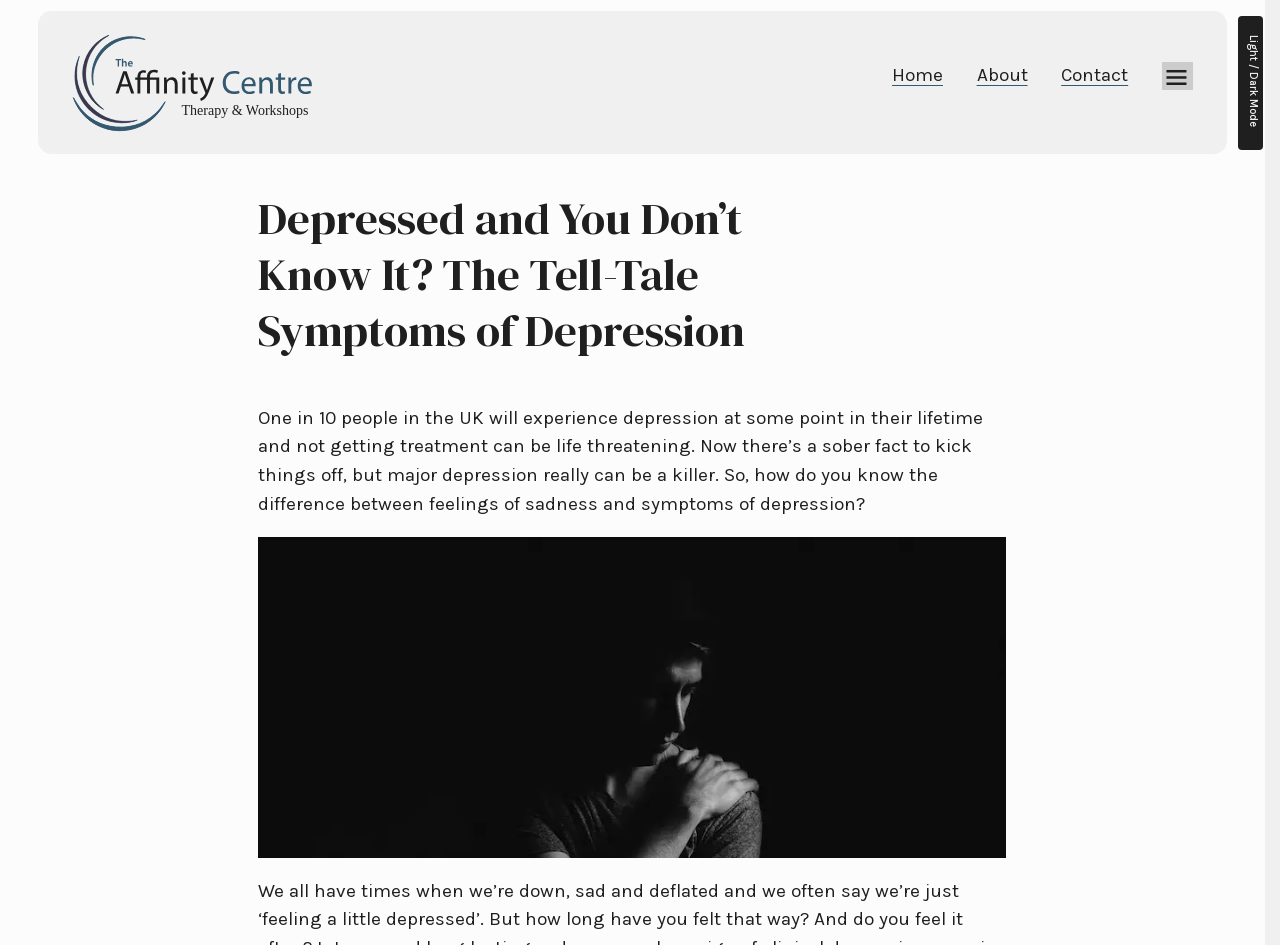Based on the image, provide a detailed response to the question:
What is the image below the text?

I found the image by looking at the elements below the static text. There is an image described as 'man in the shadows', which is likely the image below the text.